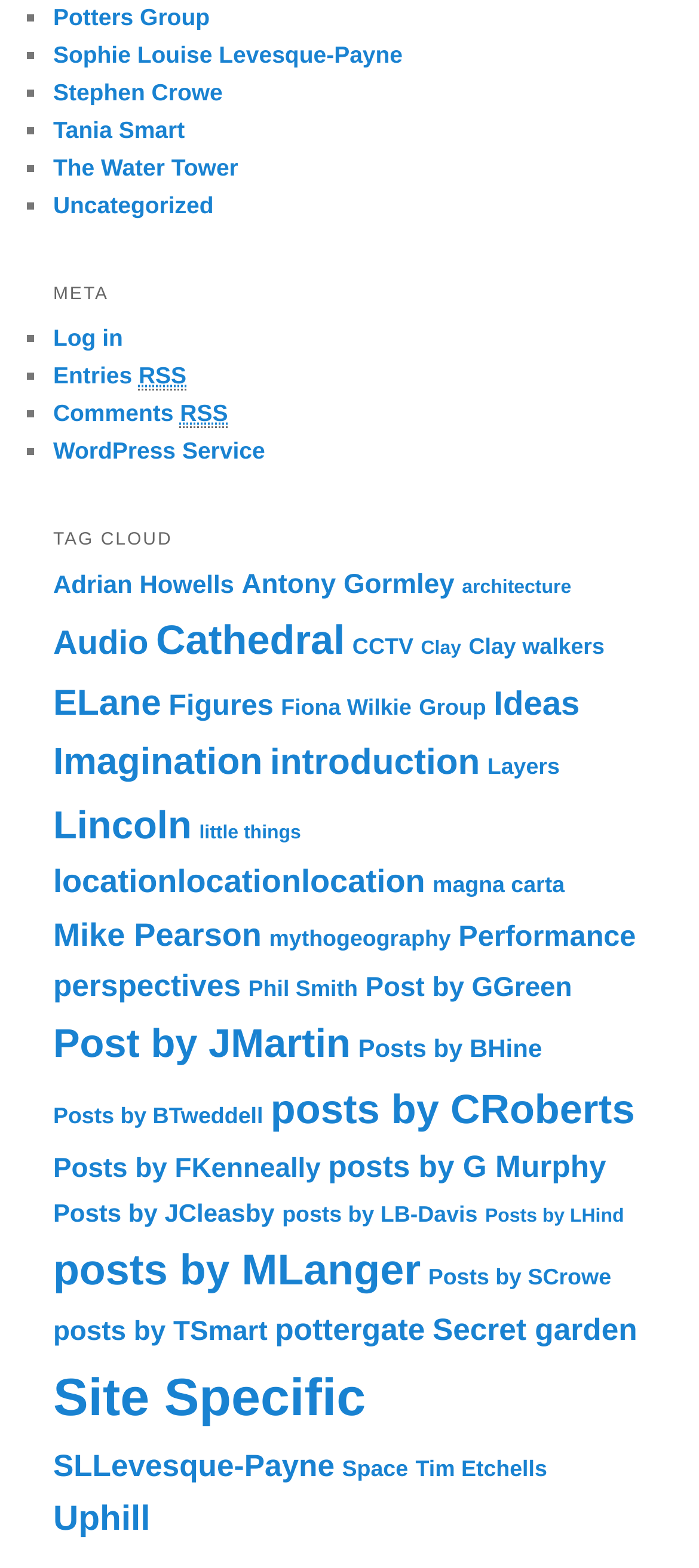Determine the bounding box coordinates of the clickable region to follow the instruction: "View the 'TAG CLOUD' section".

[0.076, 0.33, 0.924, 0.359]